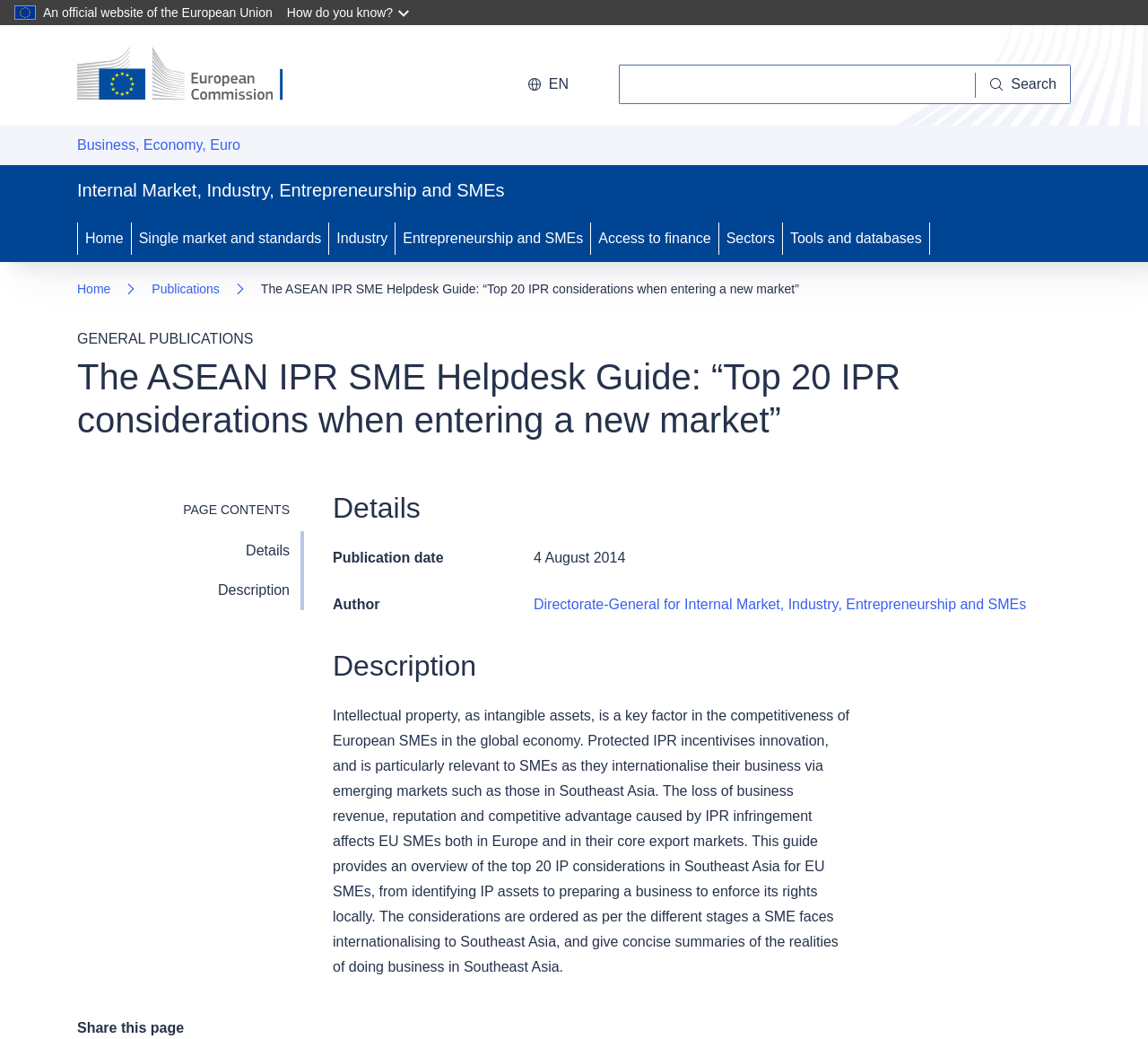Identify the bounding box coordinates of the region that should be clicked to execute the following instruction: "Read the ASEAN IPR SME Helpdesk Guide".

[0.29, 0.47, 0.933, 0.96]